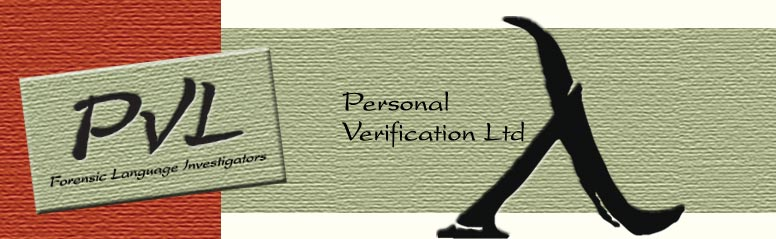Describe all the elements in the image extensively.

The image serves as the header for Personal Verification Ltd, a company specializing in forensic language investigations. It features a distinctive design that incorporates the initials "PVL" prominently styled on the left side. Beside it, the full name "Personal Verification Ltd" is elegantly scripted. The color palette includes a rich reddish-brown and a muted green backdrop, enhancing the visual appeal while conveying a sense of professionalism. A stylized figure in silhouette, representing a person in motion, adds a dynamic element to the logo, symbolizing the company's active approach to verification and investigation. This design encapsulates the essence of the firm's commitment to diligent and thorough screening services.